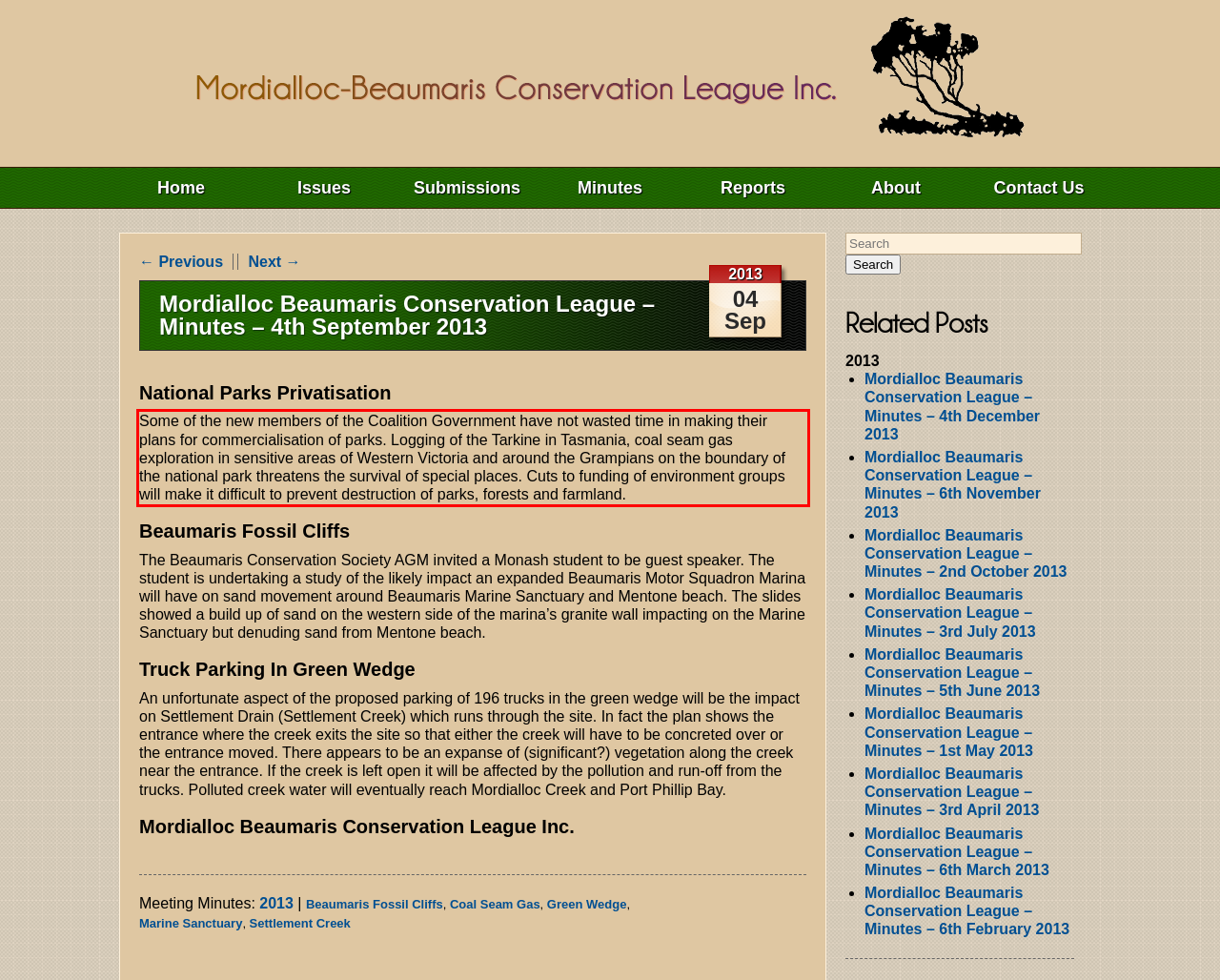With the provided screenshot of a webpage, locate the red bounding box and perform OCR to extract the text content inside it.

Some of the new members of the Coalition Government have not wasted time in making their plans for commercialisation of parks. Logging of the Tarkine in Tasmania, coal seam gas exploration in sensitive areas of Western Victoria and around the Grampians on the boundary of the national park threatens the survival of special places. Cuts to funding of environment groups will make it difficult to prevent destruction of parks, forests and farmland.